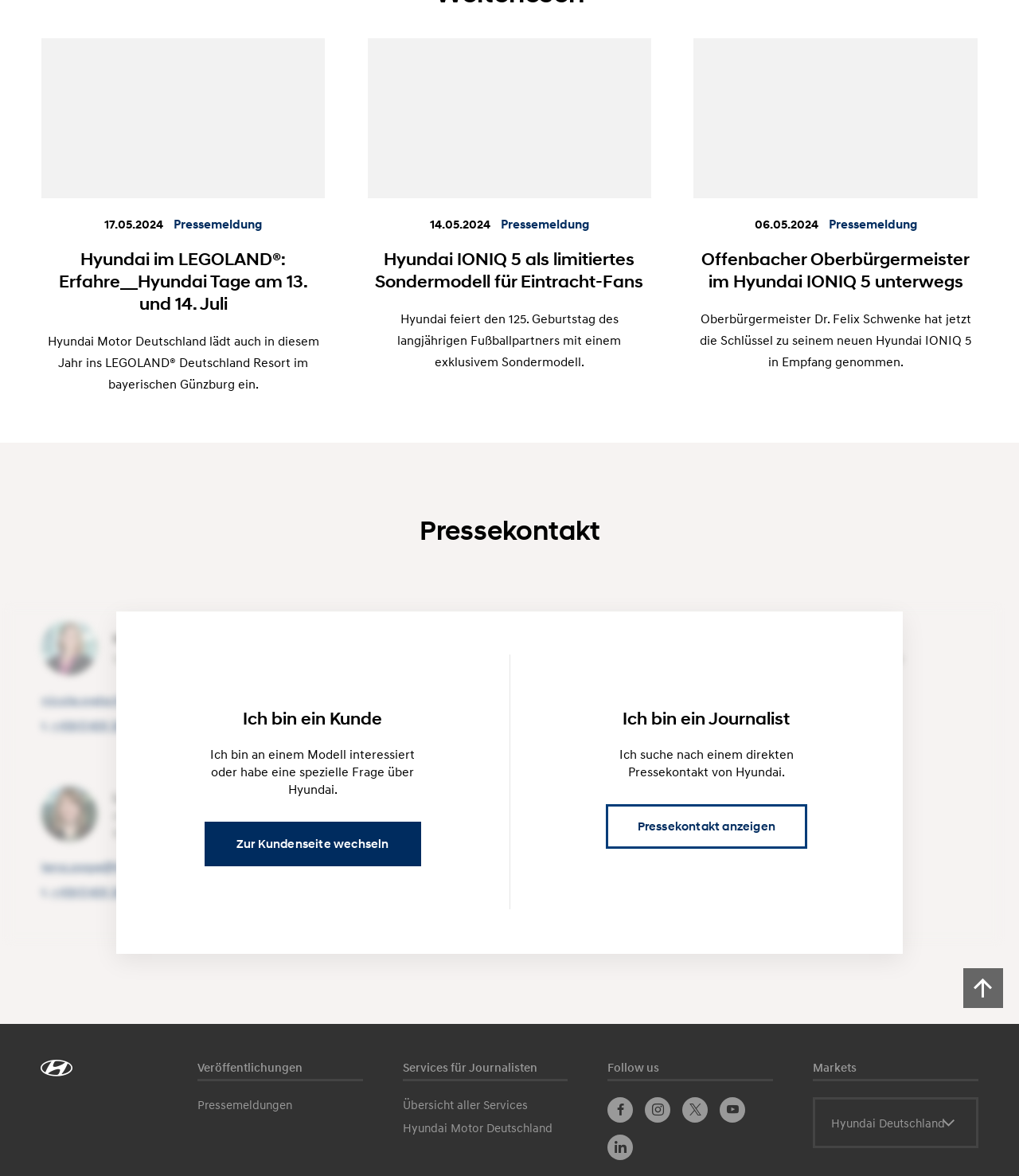What is the name of the Hyundai model mentioned in the second press release?
Provide an in-depth and detailed explanation in response to the question.

I found the name of the model by looking at the second press release section, which has a link element with the text 'Hyundai IONIQ 5 als limitiertes Sondermodell für Eintracht-Fans'.